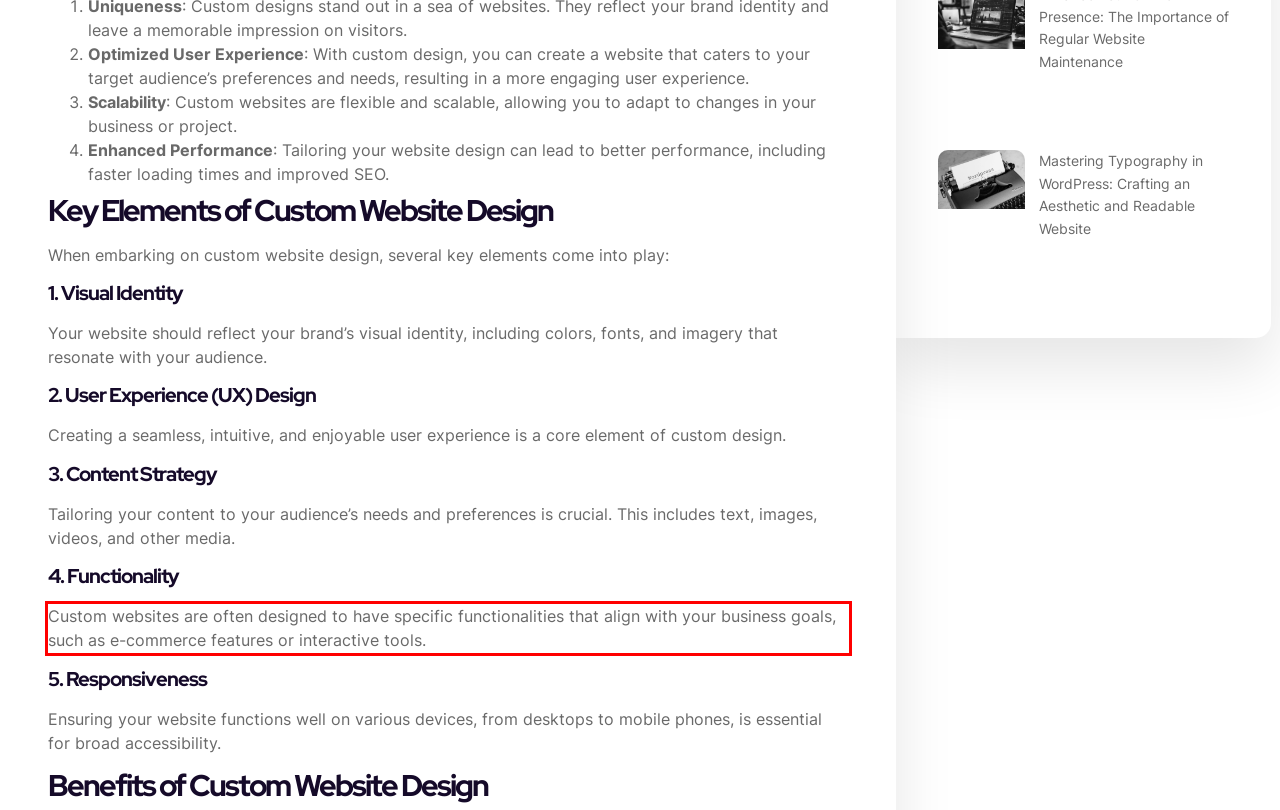You have a screenshot with a red rectangle around a UI element. Recognize and extract the text within this red bounding box using OCR.

Custom websites are often designed to have specific functionalities that align with your business goals, such as e-commerce features or interactive tools.